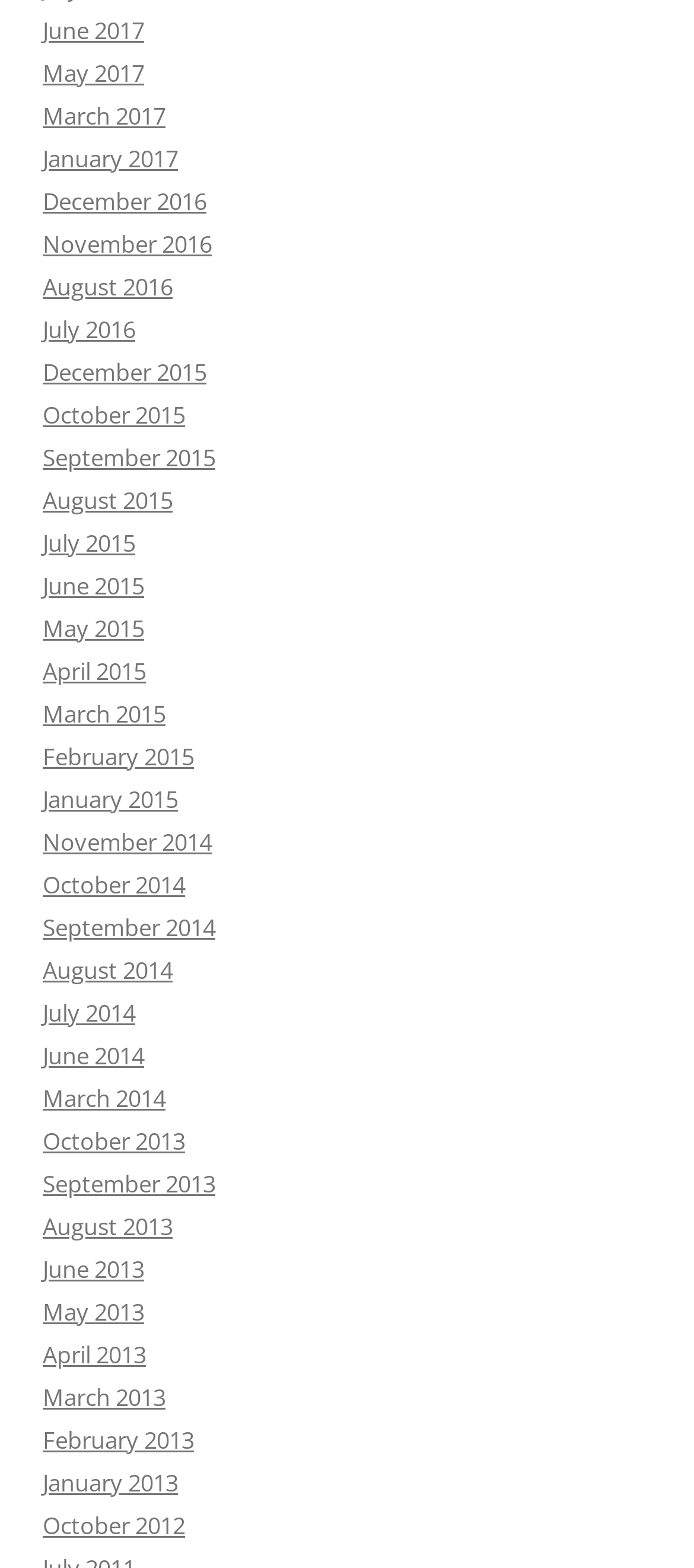Please identify the bounding box coordinates of the clickable region that I should interact with to perform the following instruction: "view June 2017". The coordinates should be expressed as four float numbers between 0 and 1, i.e., [left, top, right, bottom].

[0.062, 0.009, 0.208, 0.029]